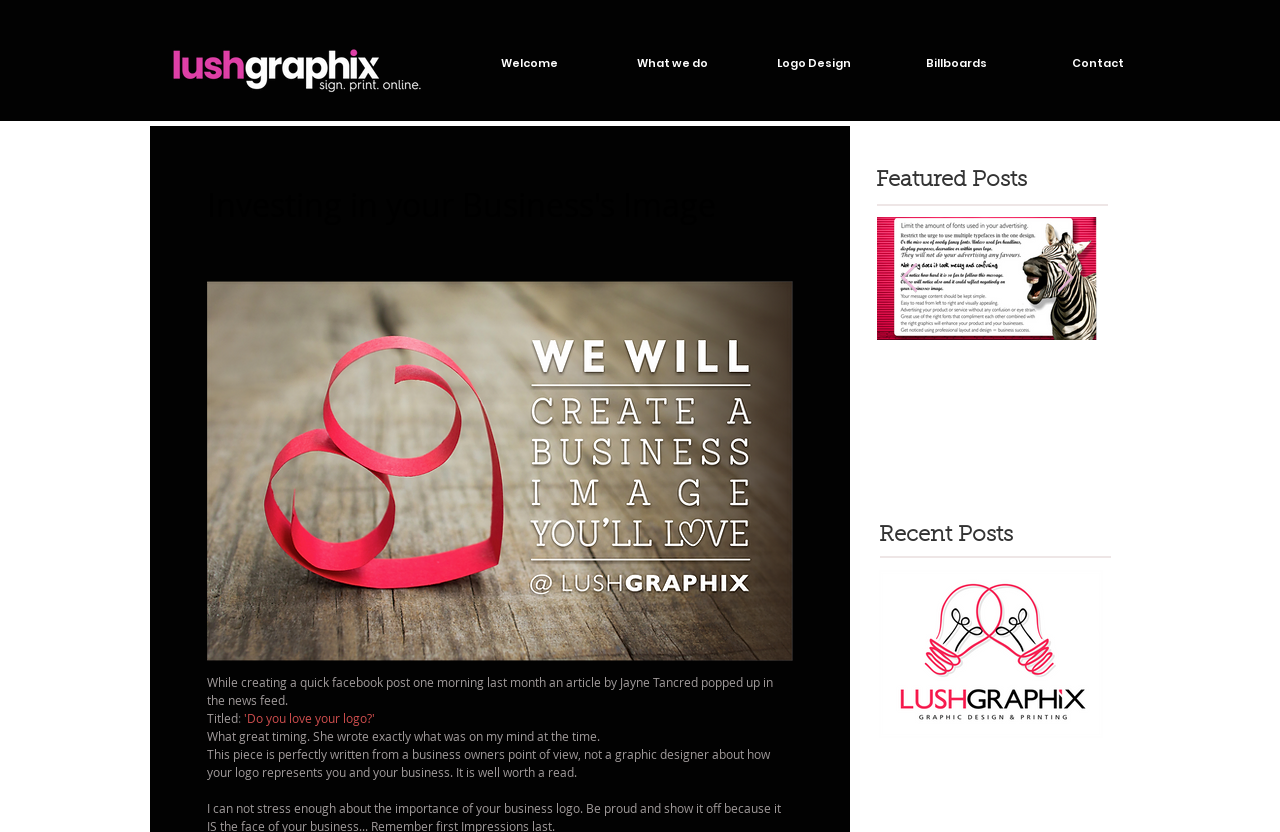What is the purpose of the button with no text?
Please respond to the question with a detailed and well-explained answer.

The button with no text is likely a navigation button, as it is located near the post list and has an image of a arrow, suggesting that it is used to navigate through the posts.